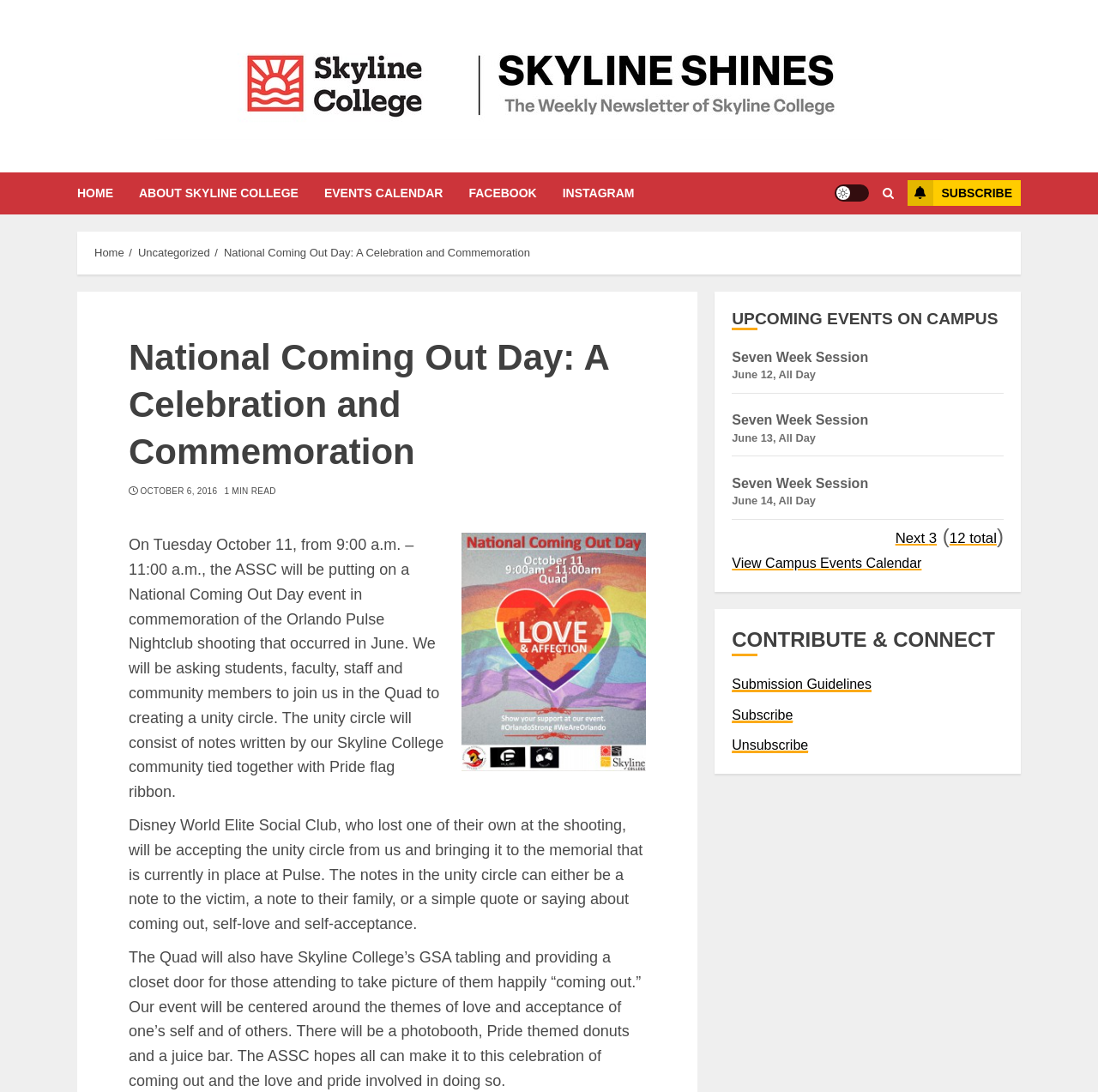Based on the image, please elaborate on the answer to the following question:
What is being provided at the event in the Quad?

According to the text, the event in the Quad will have a photobooth, Pride-themed donuts, and a juice bar, in addition to the unity circle and other activities.